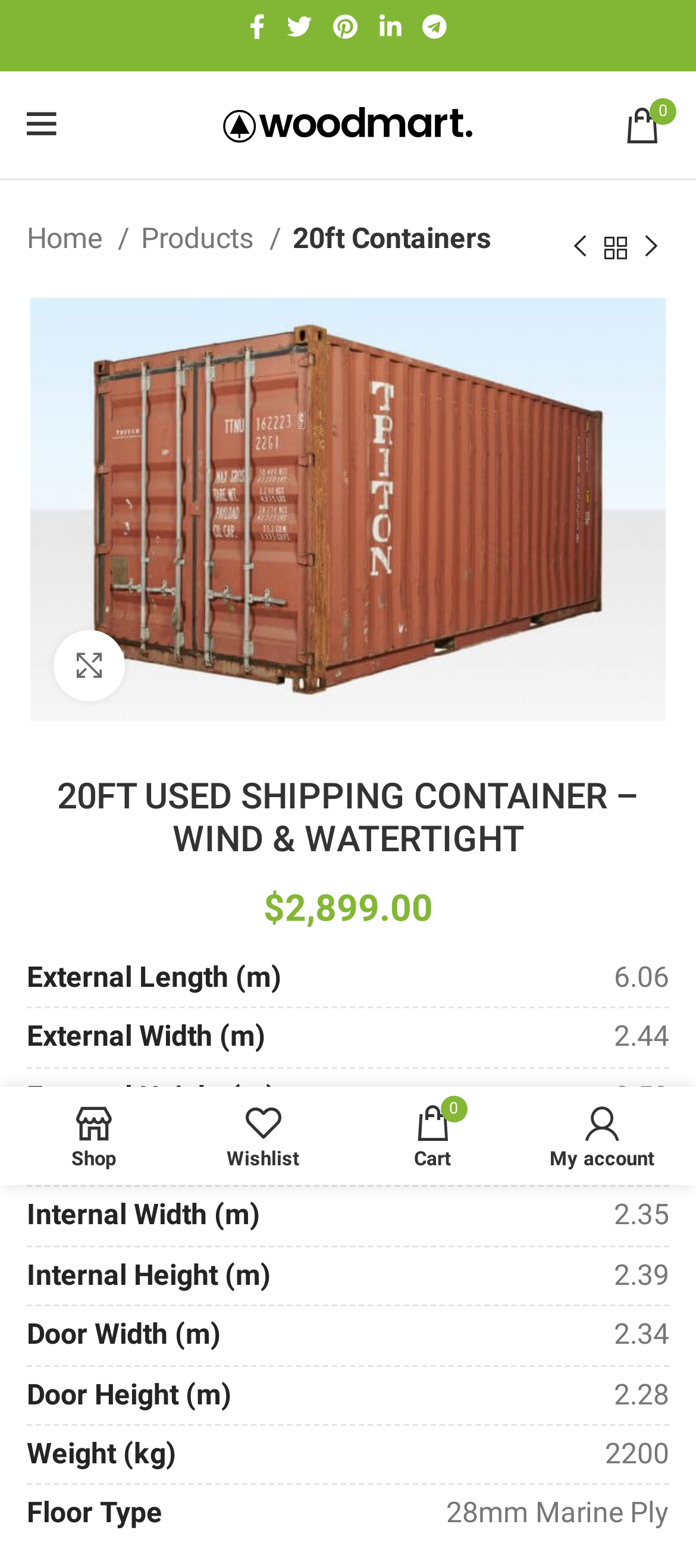Identify the coordinates of the bounding box for the element that must be clicked to accomplish the instruction: "Click on 20ft Containers".

[0.421, 0.138, 0.705, 0.167]